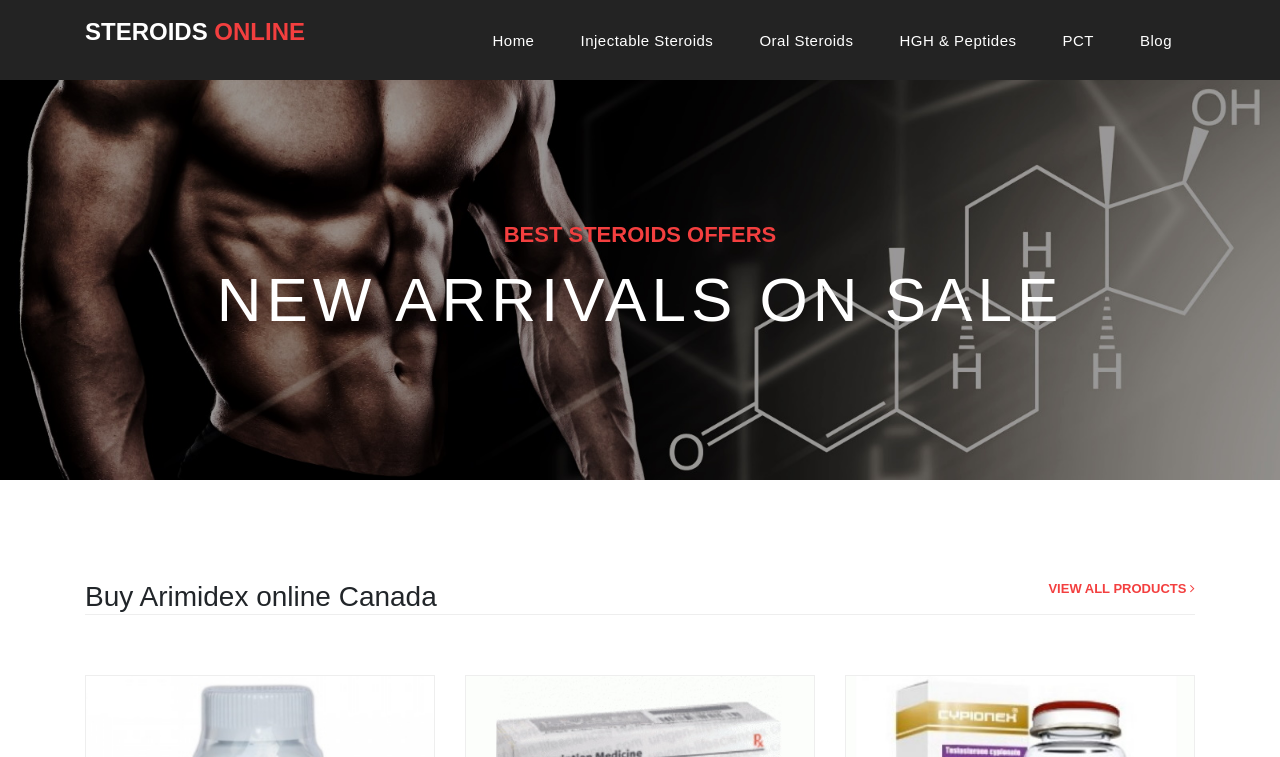Please find and generate the text of the main heading on the webpage.

Buy Arimidex online Canada